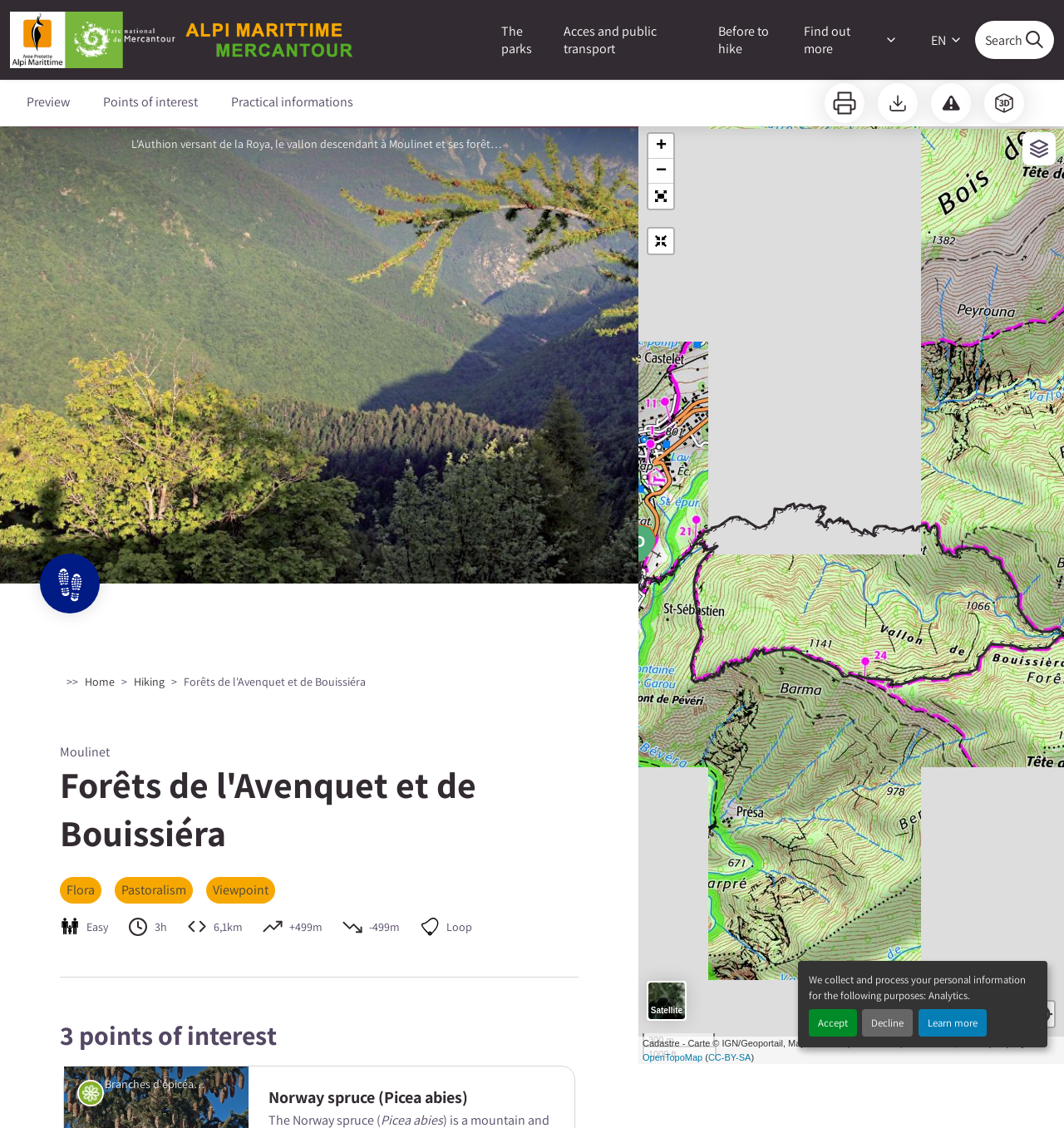Identify the bounding box coordinates for the UI element described as: "MENU". The coordinates should be provided as four floats between 0 and 1: [left, top, right, bottom].

None